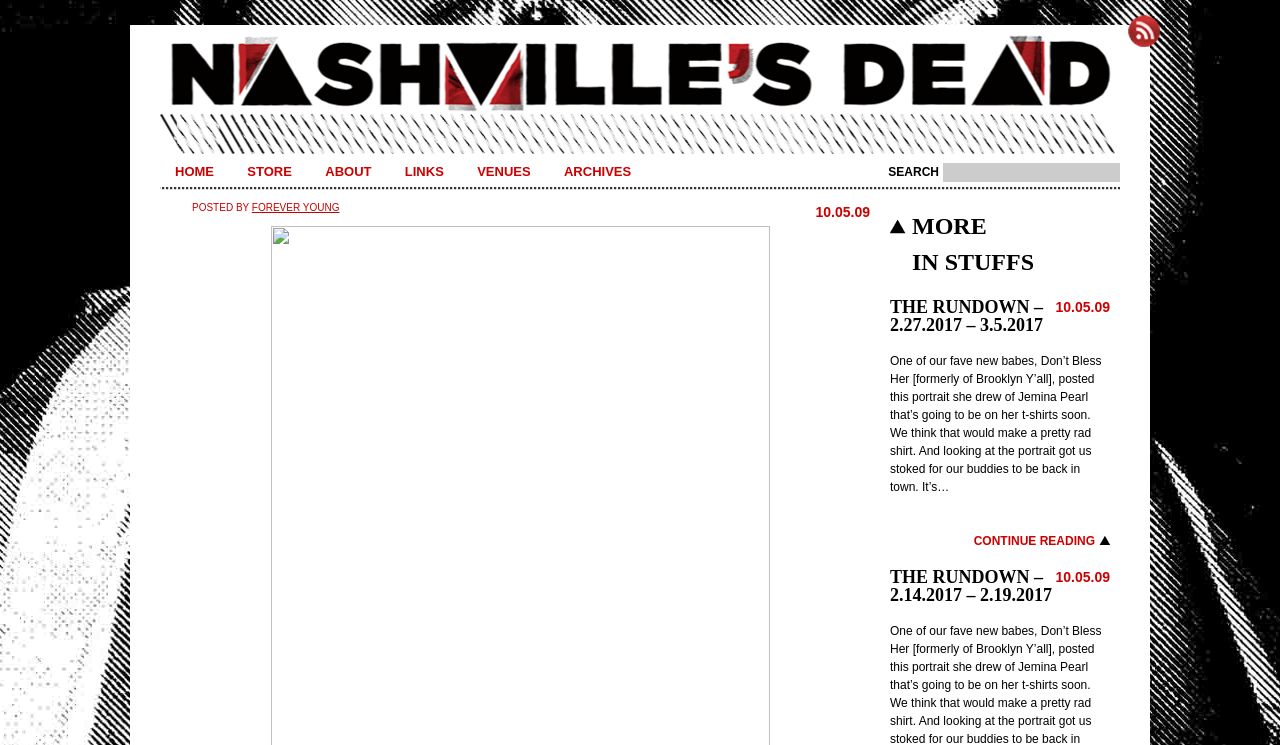Find the bounding box of the element with the following description: "name="s"". The coordinates must be four float numbers between 0 and 1, formatted as [left, top, right, bottom].

[0.737, 0.219, 0.875, 0.244]